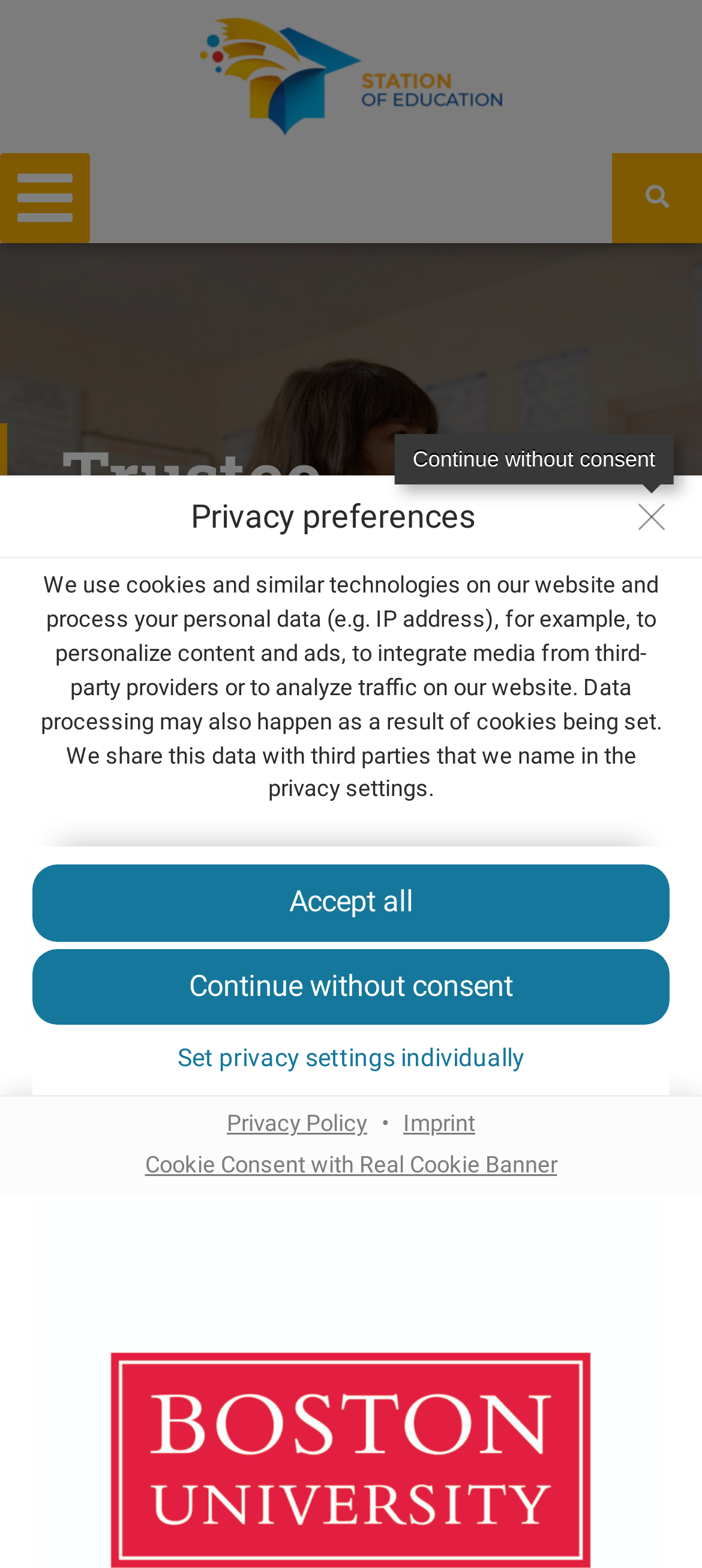Reply to the question below using a single word or brief phrase:
How many options are available for managing privacy settings?

3 options